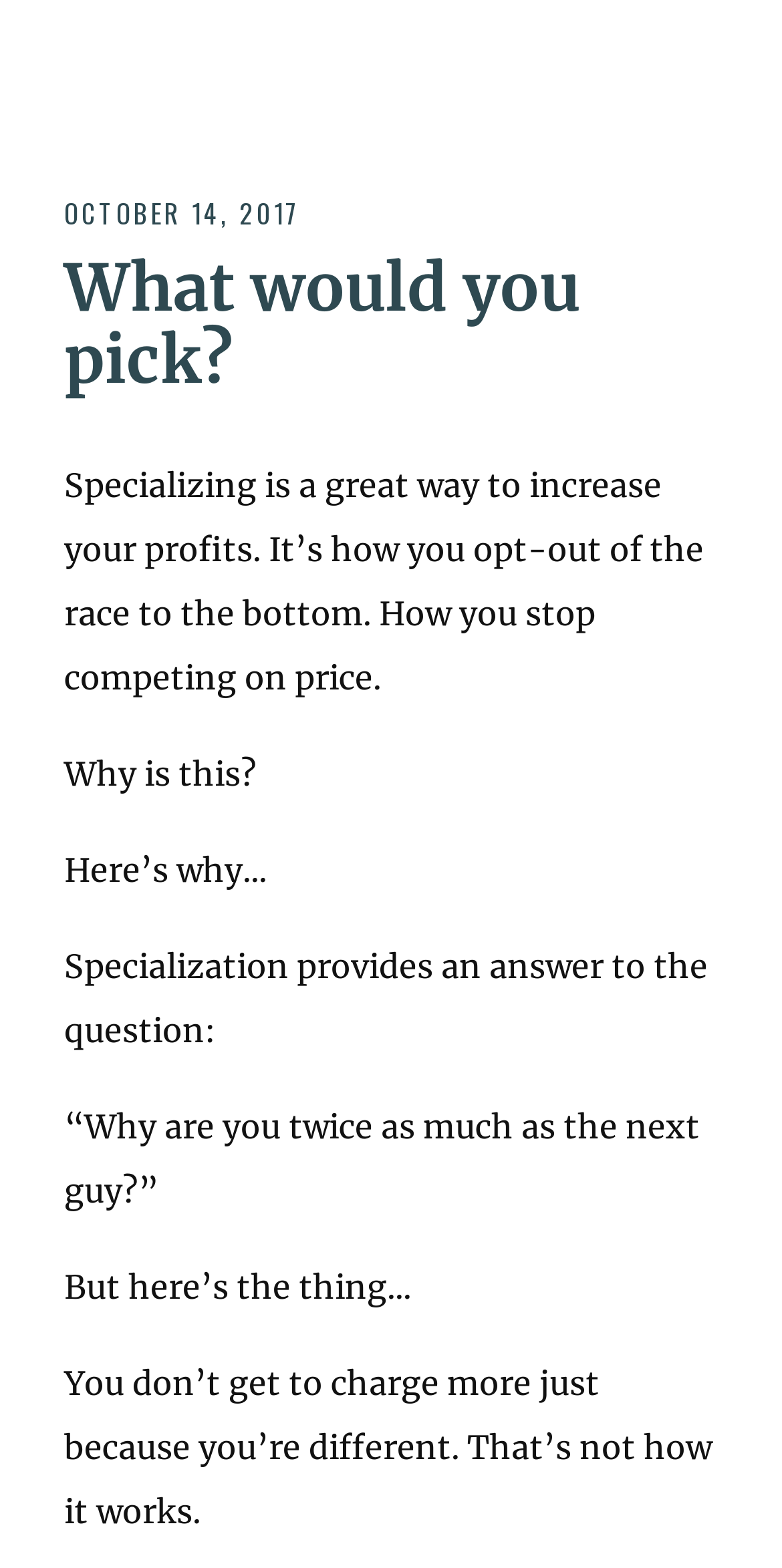Respond to the following question using a concise word or phrase: 
What question does specialization provide an answer to?

Why are you twice as much as the next guy?